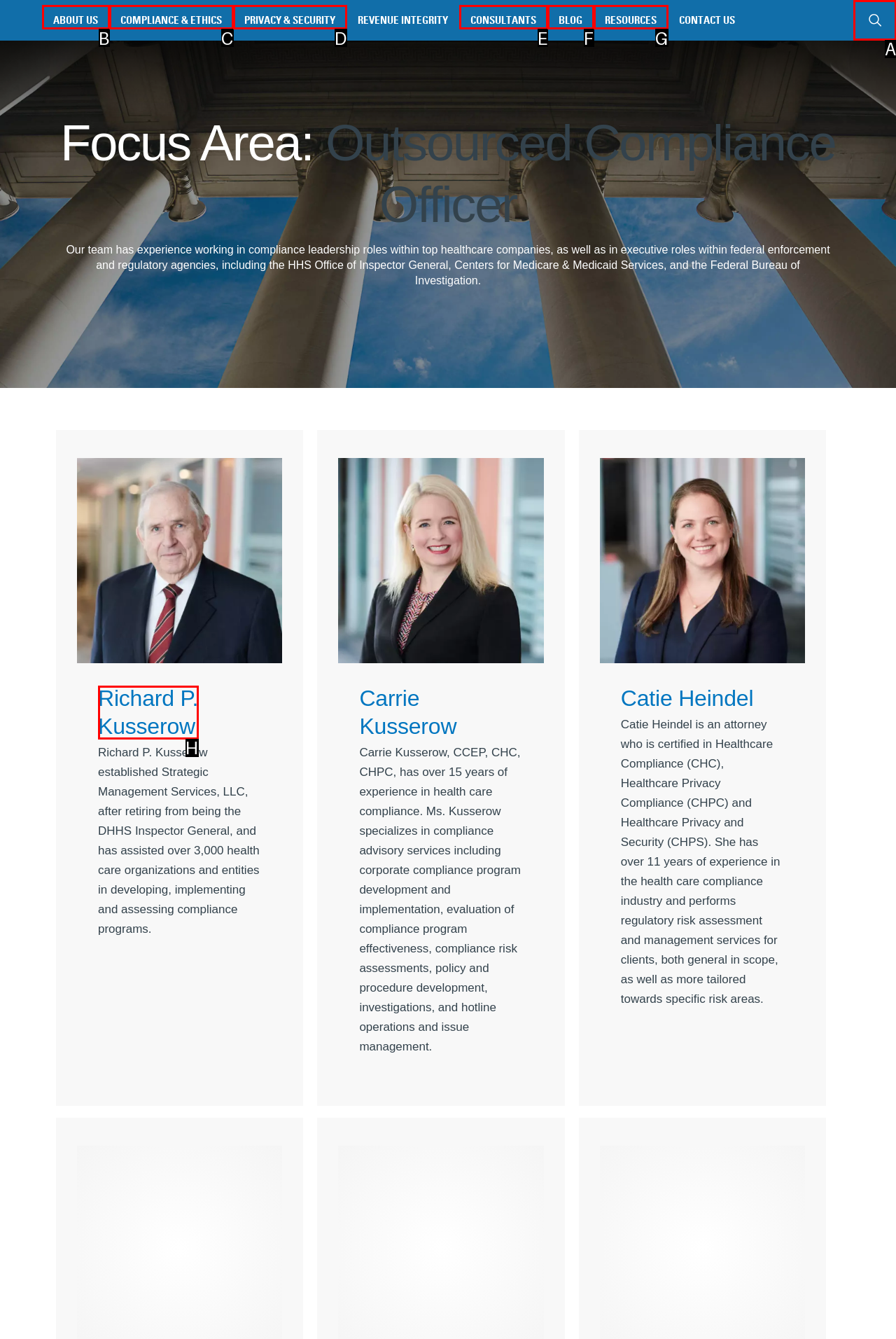Choose the letter that corresponds to the correct button to accomplish the task: Search for something
Reply with the letter of the correct selection only.

A